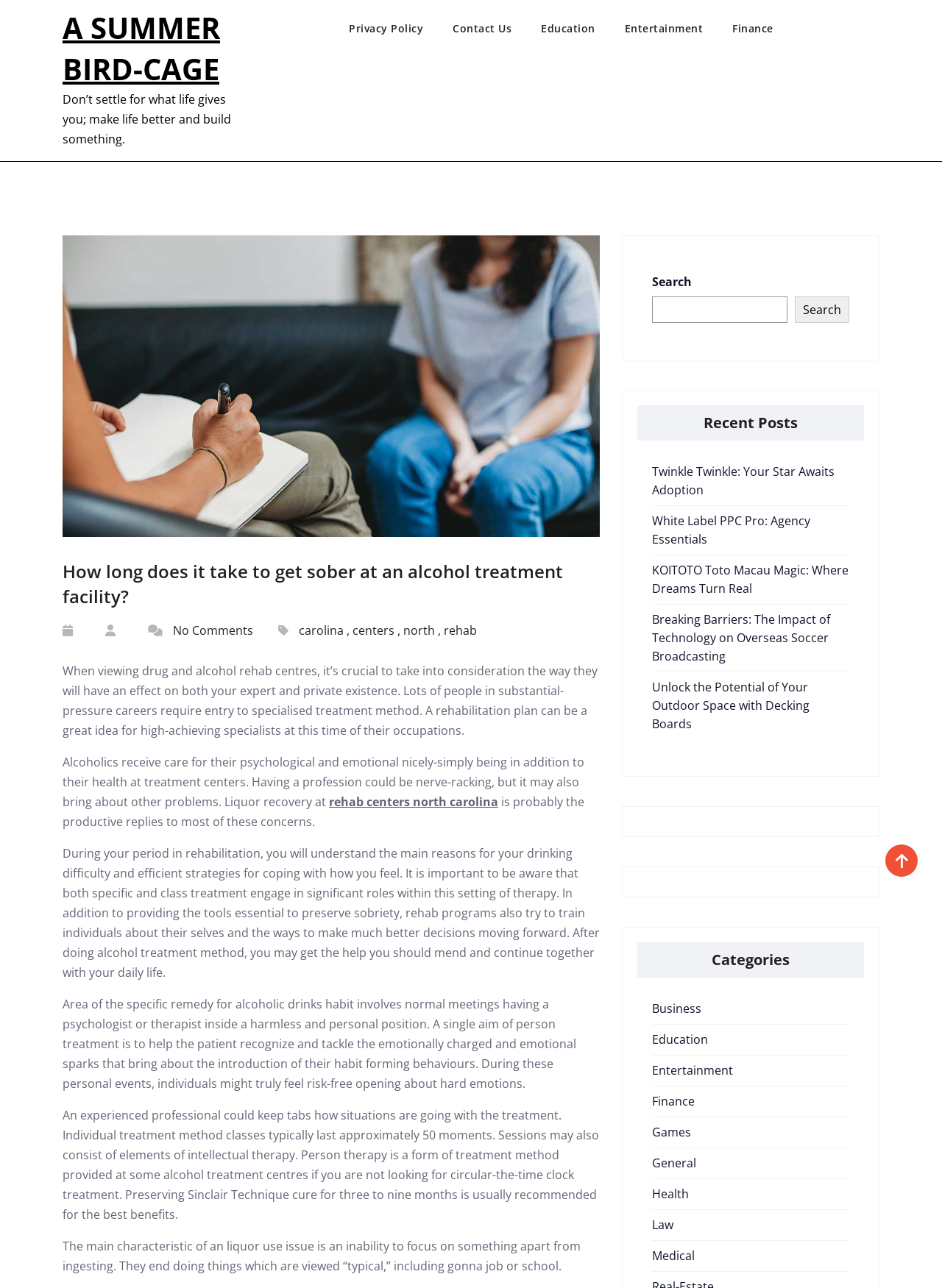Please identify the bounding box coordinates of the region to click in order to complete the task: "Visit 'Privacy Policy' page". The coordinates must be four float numbers between 0 and 1, specified as [left, top, right, bottom].

[0.371, 0.016, 0.481, 0.033]